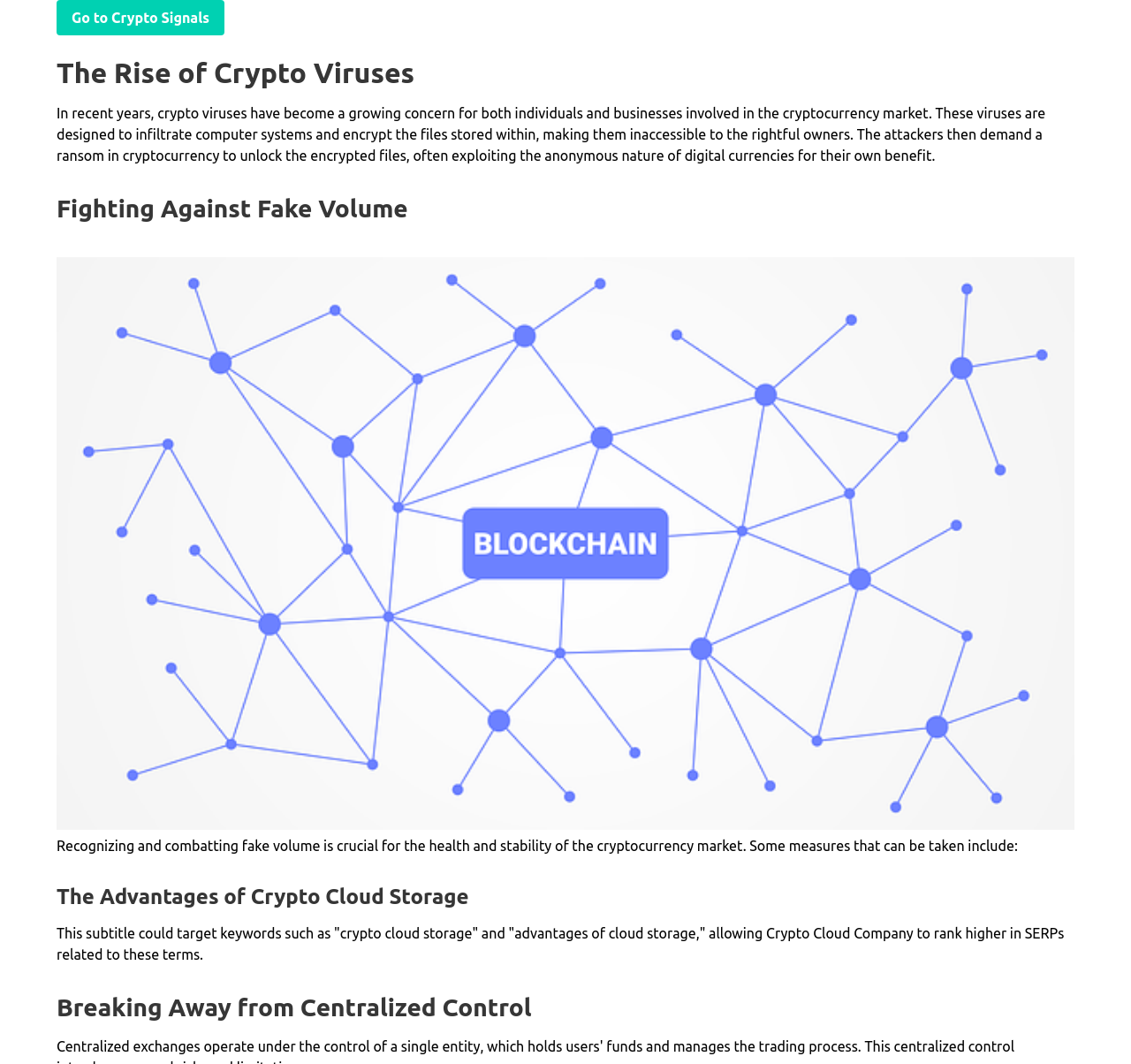Provide your answer in one word or a succinct phrase for the question: 
Is there an image on the webpage?

Yes